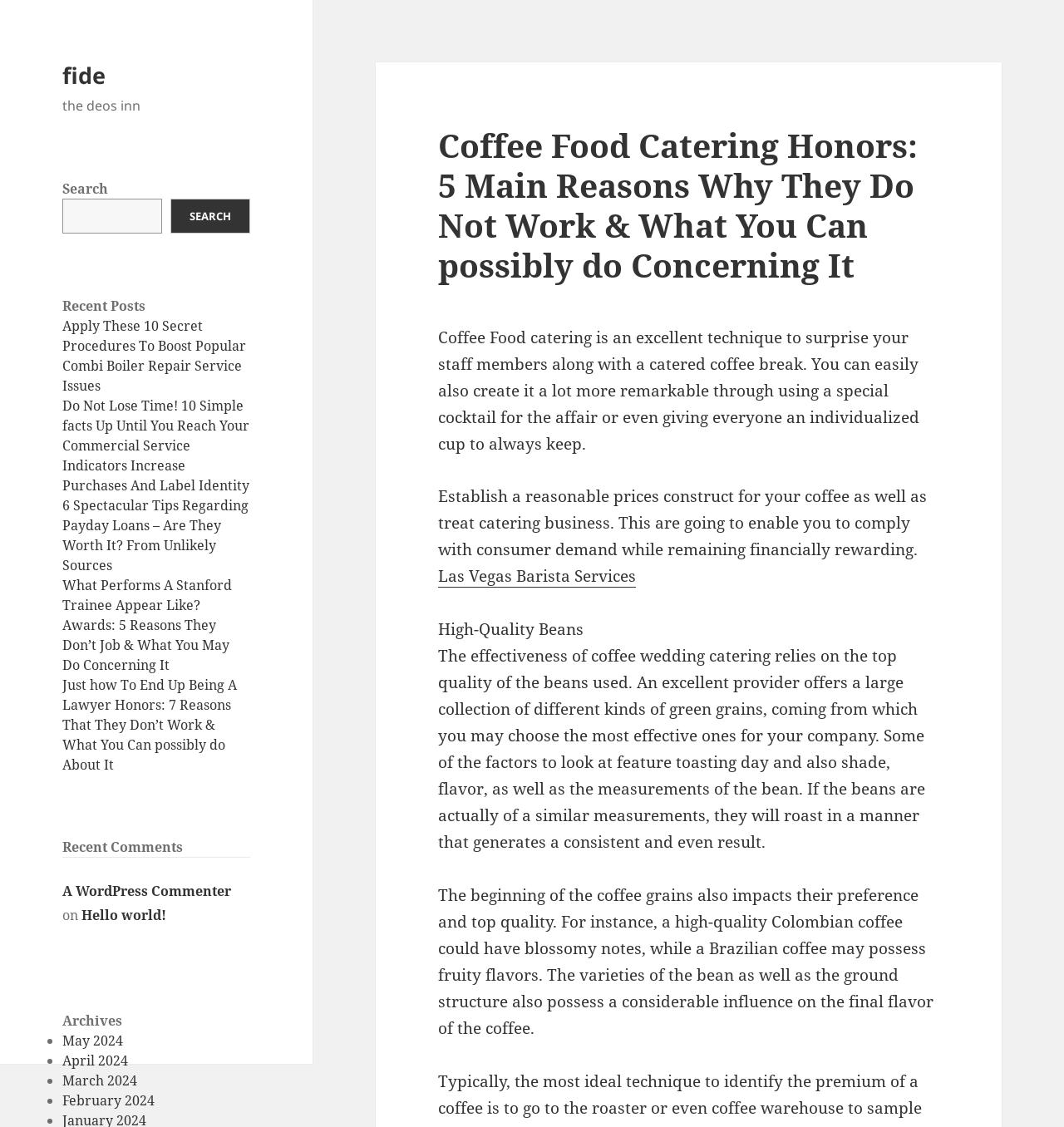Kindly determine the bounding box coordinates for the area that needs to be clicked to execute this instruction: "View archives".

[0.059, 0.897, 0.235, 0.915]